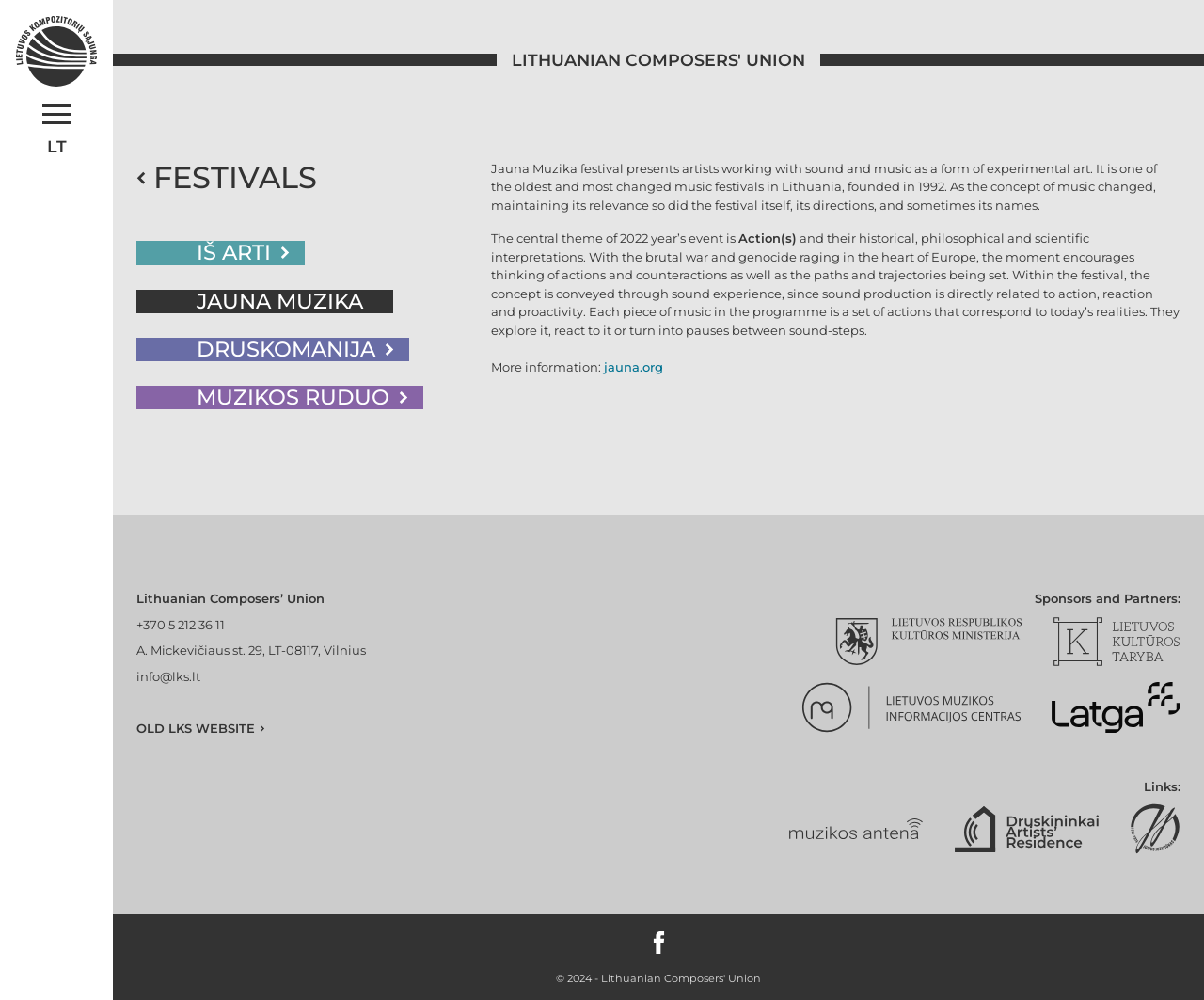How many links are there in the 'Sponsors and Partners' section?
Craft a detailed and extensive response to the question.

The 'Sponsors and Partners' section is located at the bottom of the webpage, and it contains four link elements, each with a figure element inside. These links are represented by the elements with IDs 165, 166, 167, and 168.